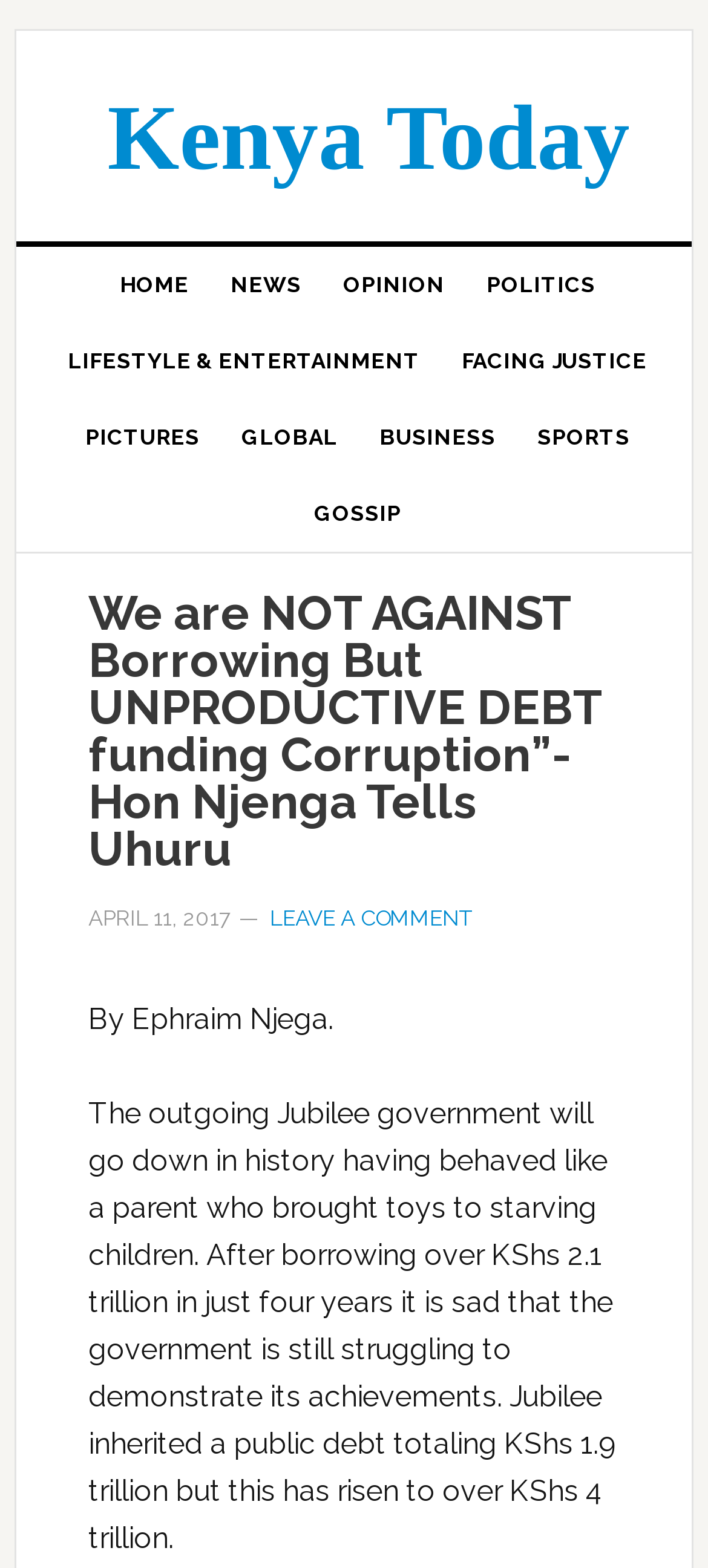When was the article published?
Answer the question with detailed information derived from the image.

The publication date is mentioned below the main heading as 'APRIL 11, 2017'.